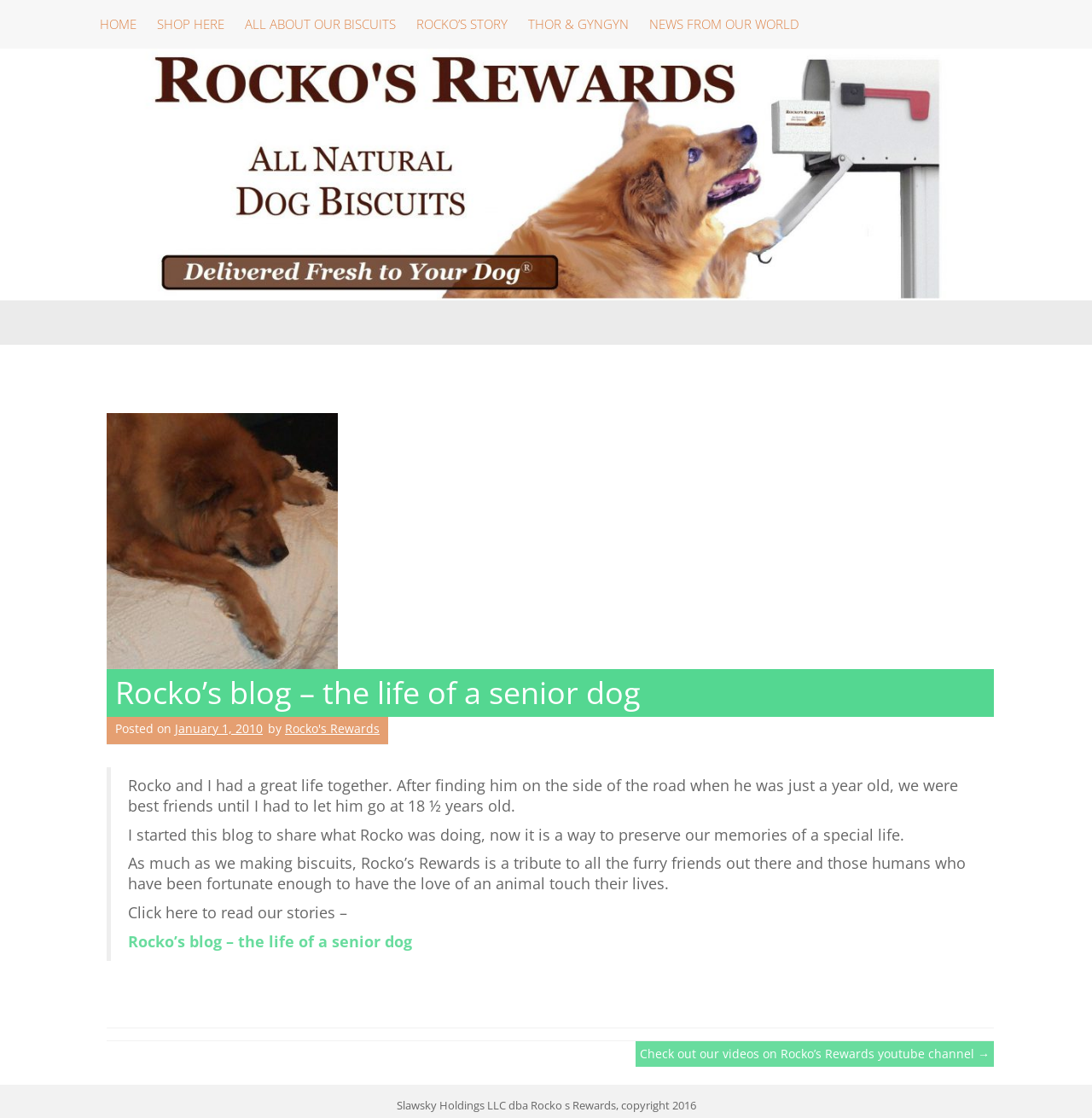Determine the bounding box coordinates in the format (top-left x, top-left y, bottom-right x, bottom-right y). Ensure all values are floating point numbers between 0 and 1. Identify the bounding box of the UI element described by: Home

[0.082, 0.0, 0.134, 0.044]